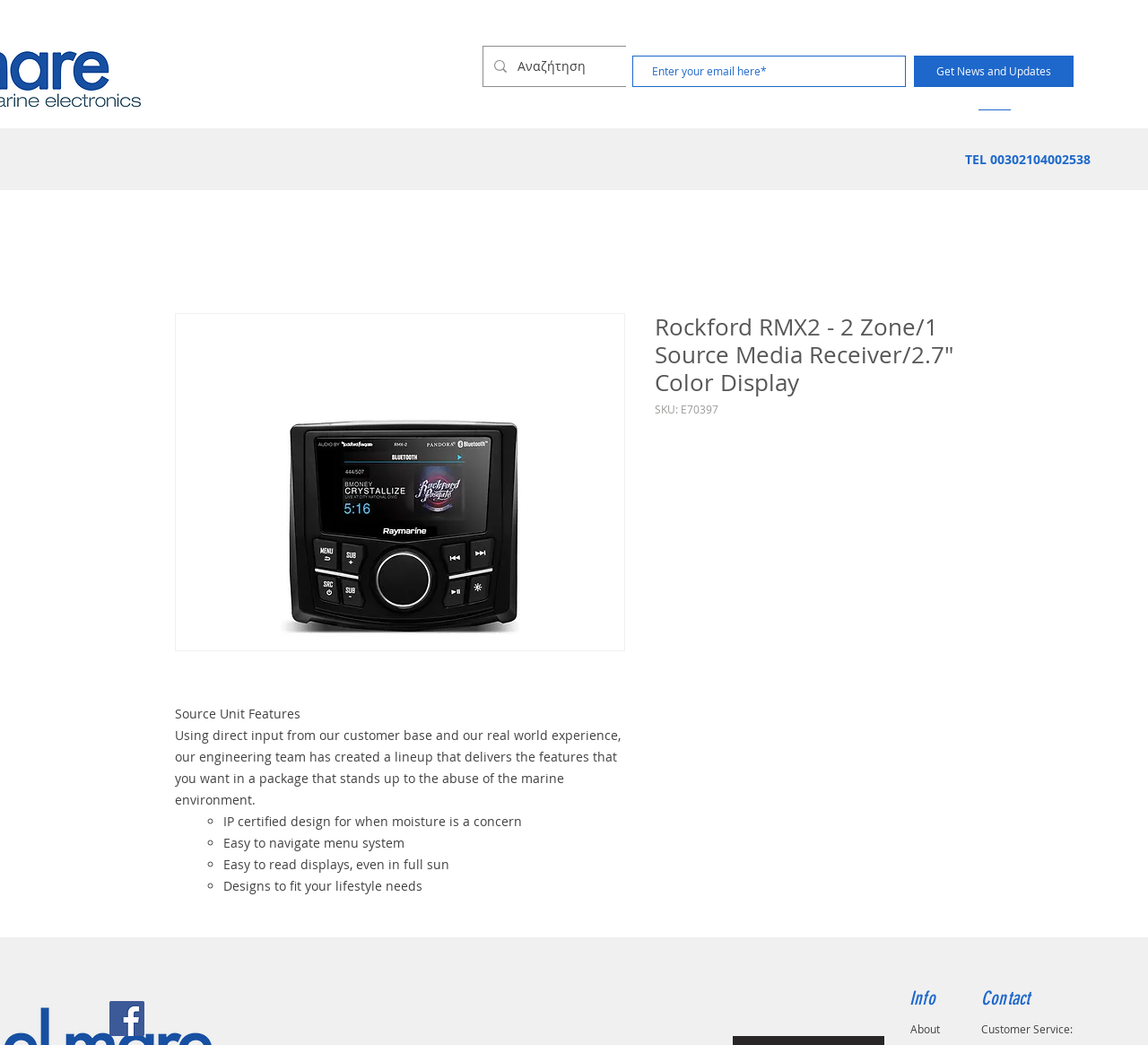Given the element description Marine Audio, specify the bounding box coordinates of the corresponding UI element in the format (top-left x, top-left y, bottom-right x, bottom-right y). All values must be between 0 and 1.

[0.554, 0.118, 0.637, 0.161]